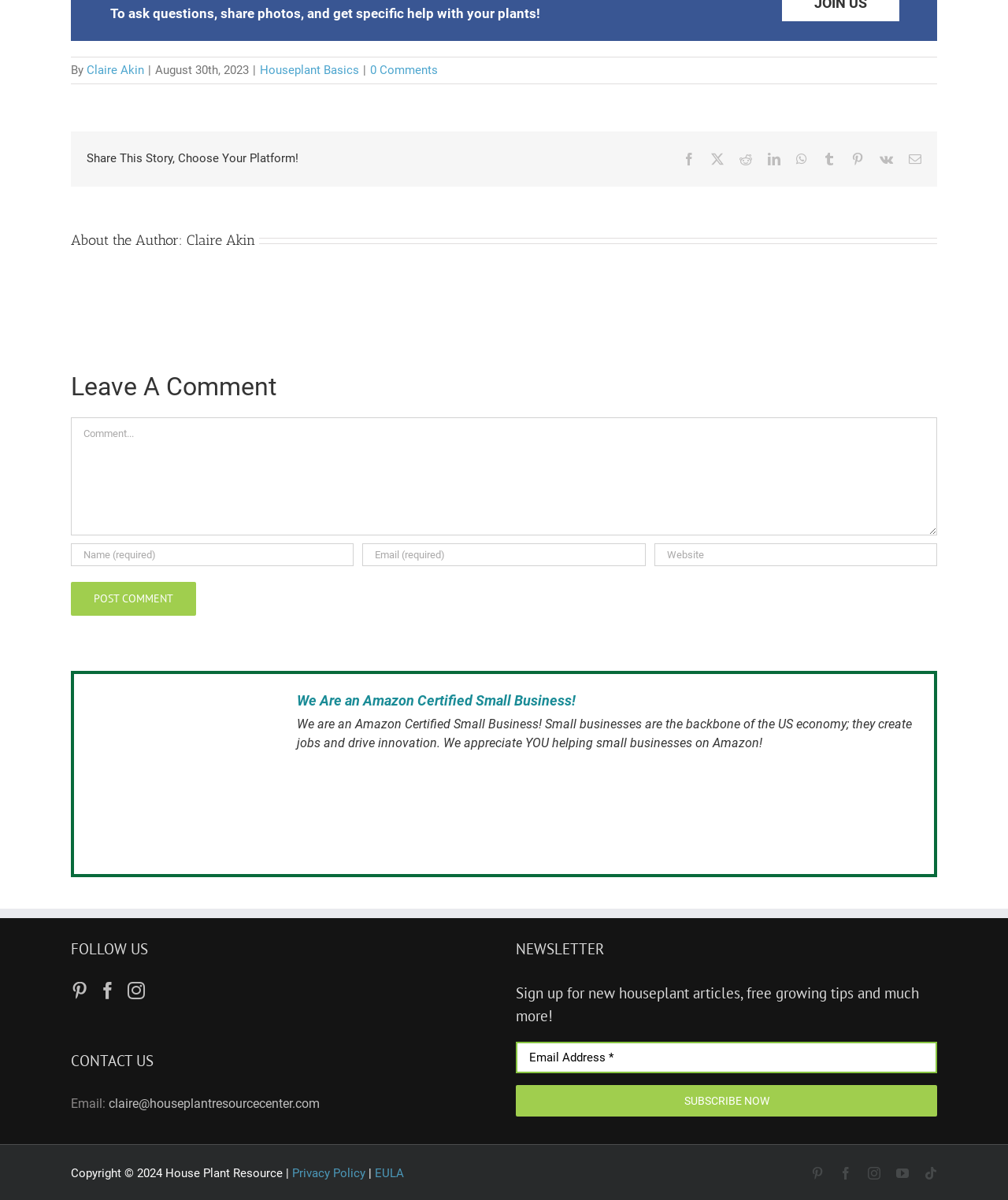Answer the question with a brief word or phrase:
What is the certification mentioned on the webpage?

Amazon Certified Small Business